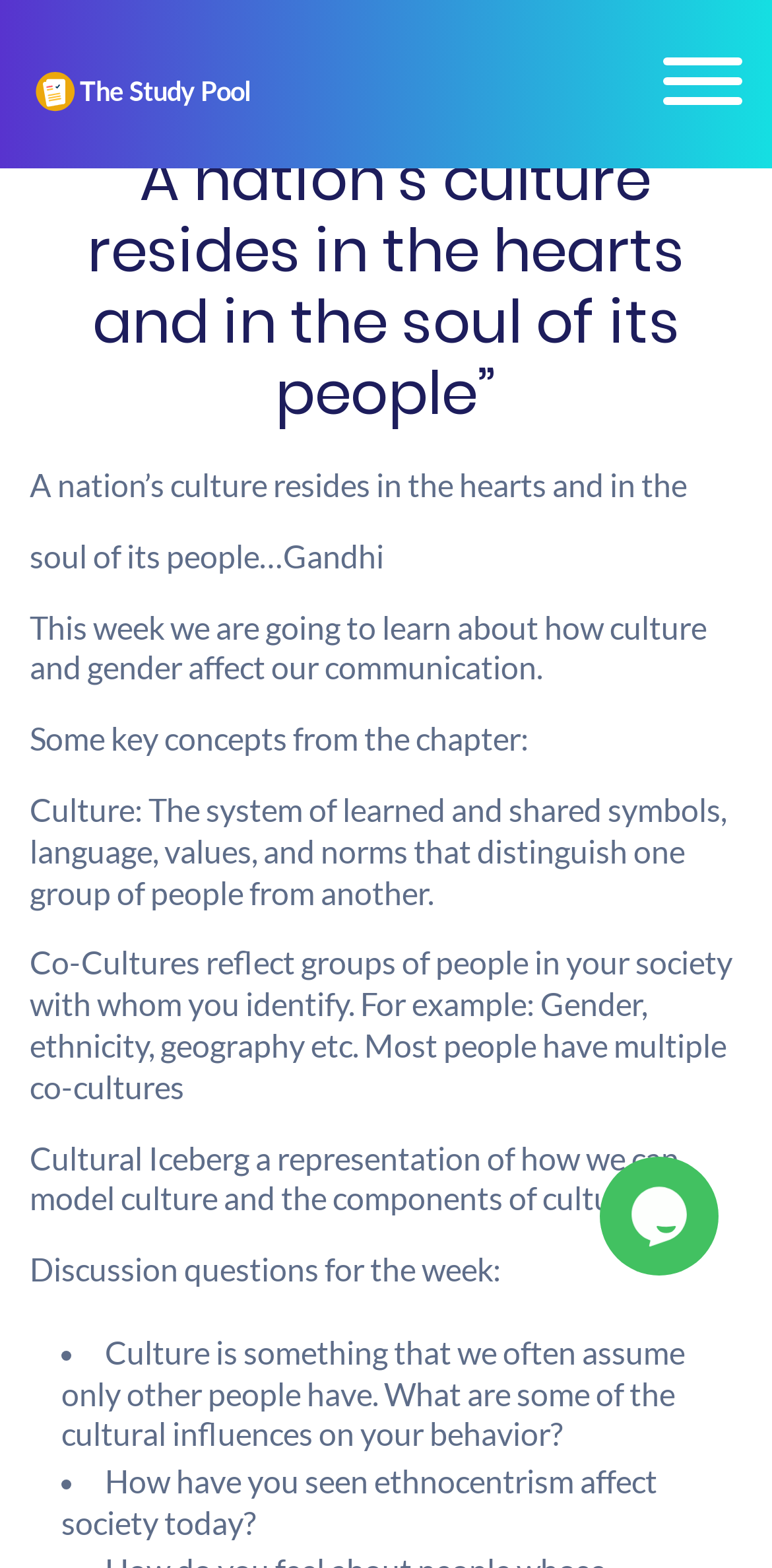Please examine the image and provide a detailed answer to the question: What is the representation of how we can model culture and the components of culture?

The webpage mentions 'Cultural Iceberg a representation of how we can model culture and the components of culture.'